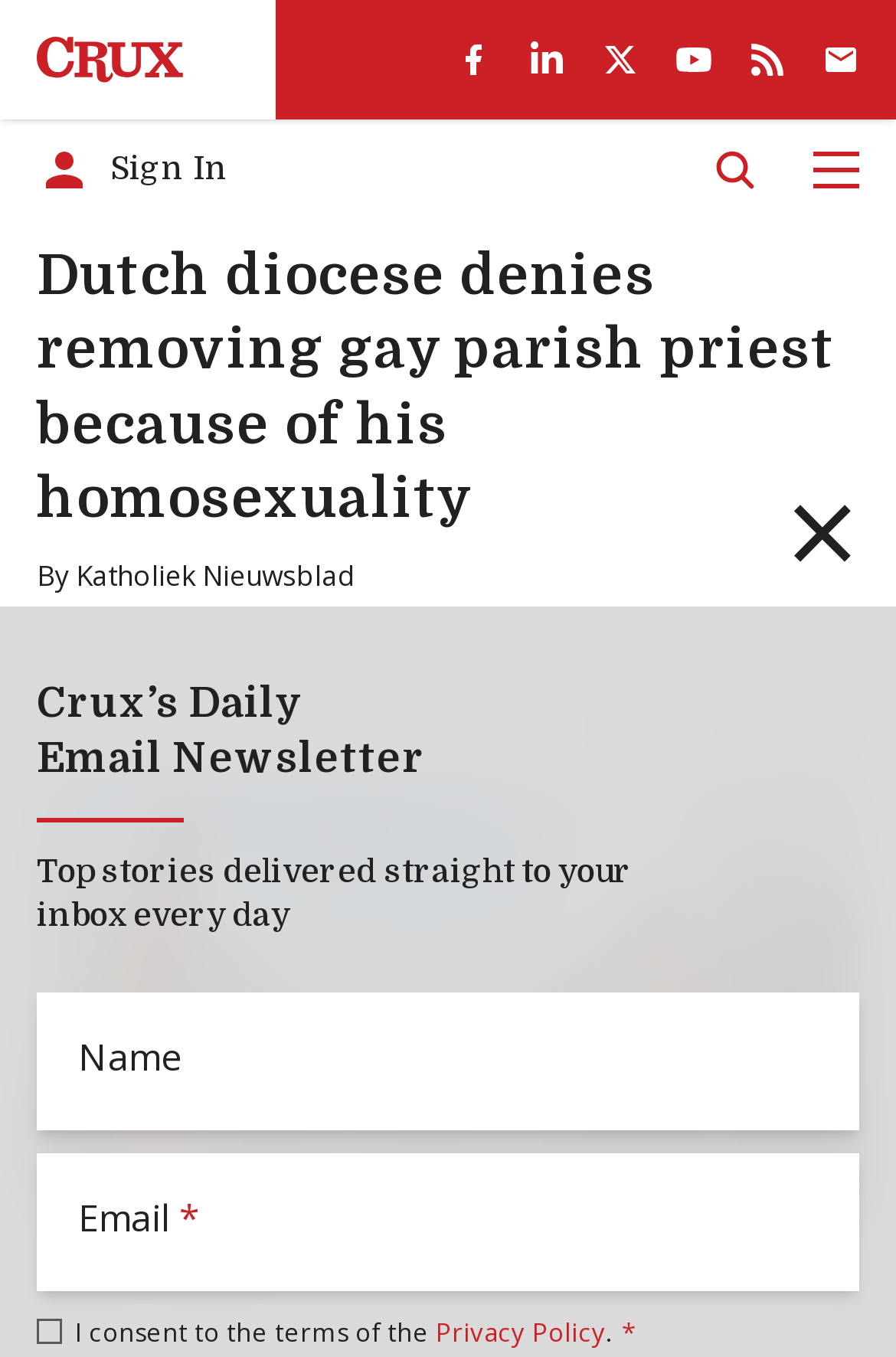Determine the bounding box coordinates of the UI element described by: "parent_node: Name name="name" placeholder="Name"".

[0.041, 0.731, 0.959, 0.832]